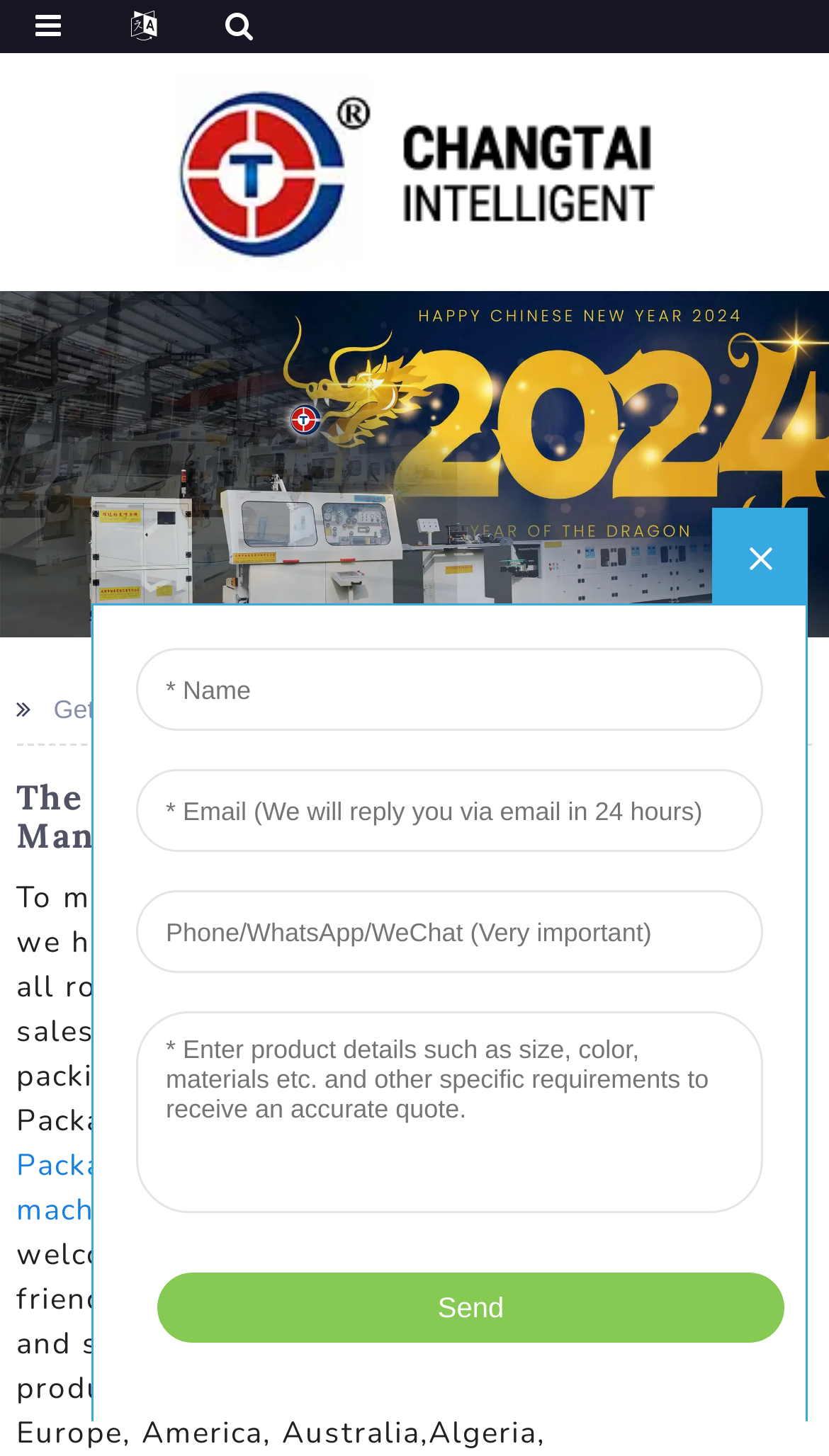Illustrate the webpage thoroughly, mentioning all important details.

The webpage appears to be a manufacturer's website, specifically for metal packaging lines. At the top-left corner, there is a logo of Chengdu Changtai, which is a clickable link. Below the logo, there is a large banner image celebrating the Chinese New Year 2024, spanning the entire width of the page.

On the top-right side, there are two text elements: "Getting started" and "The Metal Packaging Line", which seem to be navigation or section headers. Below these headers, there is a prominent heading that reads "The Metal Packaging Line - China Manufacturers, Suppliers, Factory", which occupies most of the page width.

Further down, there are four links arranged vertically, each related to a specific product or service: "Tin Can Pail Production Line", "Packaging For Paint Tins", "Automatic leak testing machine for cans", and "Beverage Can Sealing Machine". These links are separated by commas, indicating a list of related items.

On the right side of the page, there is an iframe that occupies a significant portion of the page, but its contents are not described in the accessibility tree. Overall, the webpage appears to be a product showcase or catalog for metal packaging line manufacturers, with a focus on Chinese New Year celebrations.